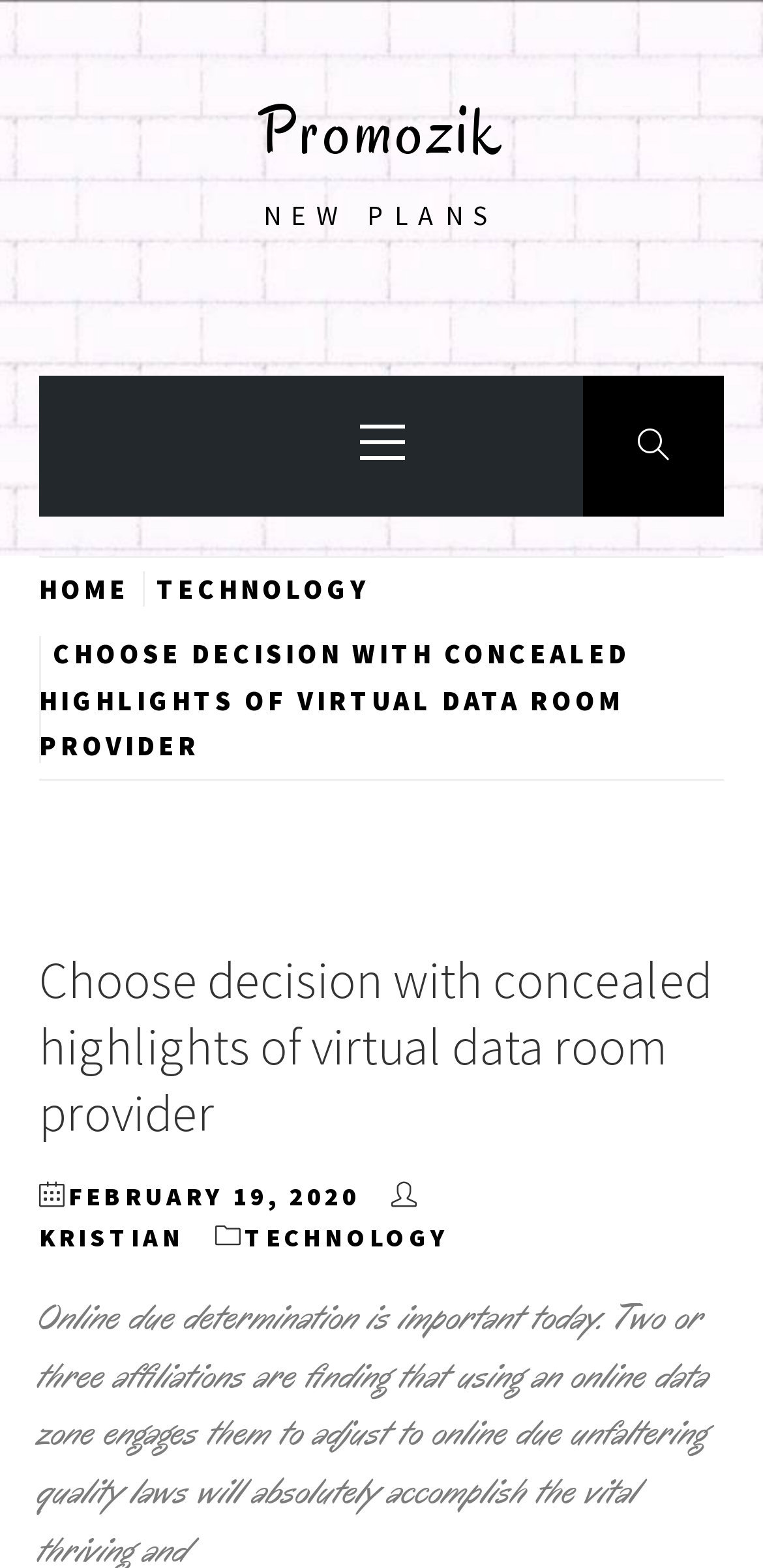Provide the bounding box coordinates of the section that needs to be clicked to accomplish the following instruction: "view new plans."

[0.345, 0.126, 0.655, 0.149]